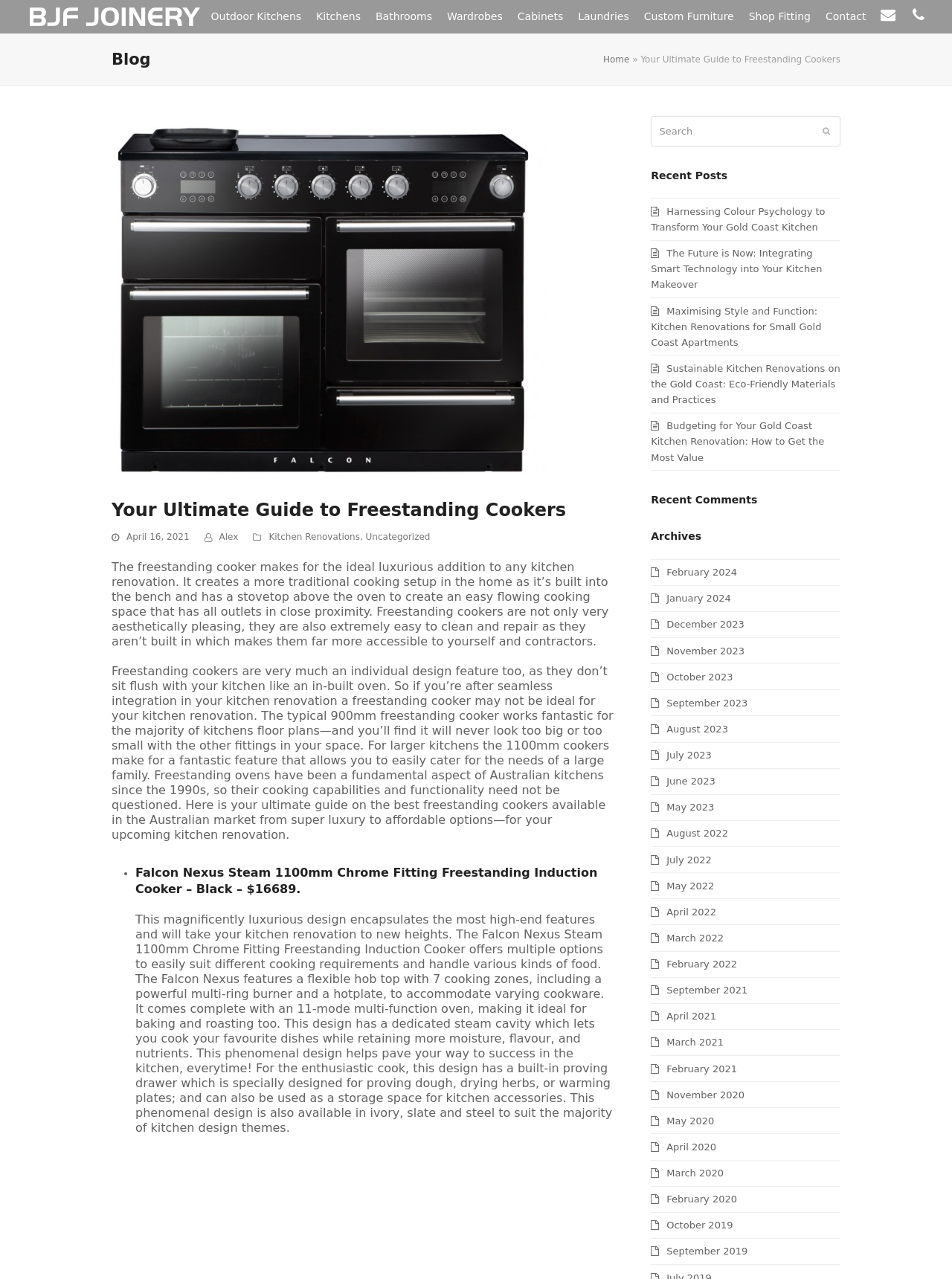Respond to the question below with a concise word or phrase:
What is the benefit of the dedicated steam cavity in the Falcon Nexus Steam cooker?

Retains more moisture, flavour, and nutrients